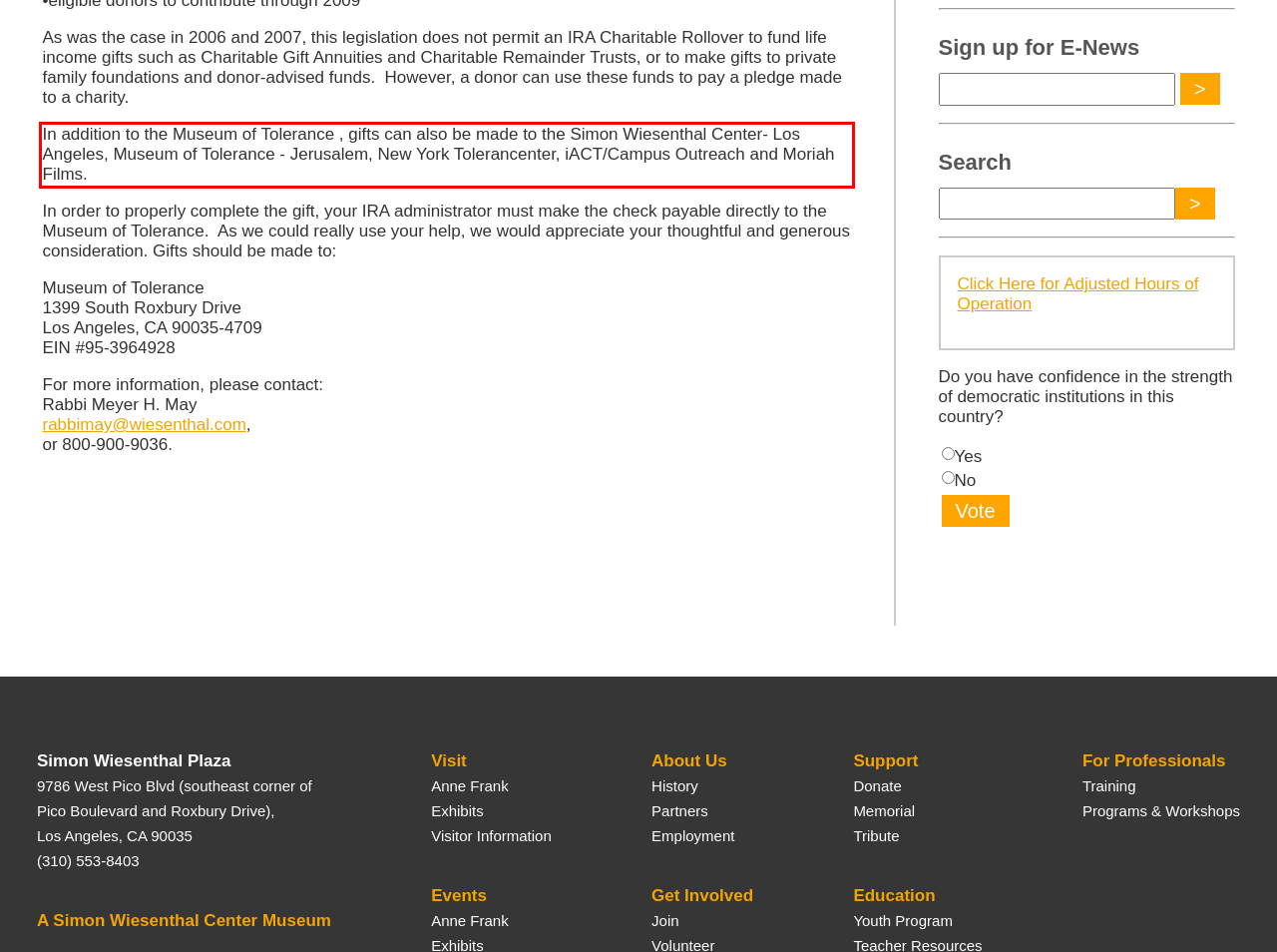Examine the webpage screenshot and use OCR to recognize and output the text within the red bounding box.

In addition to the Museum of Tolerance , gifts can also be made to the Simon Wiesenthal Center- Los Angeles, Museum of Tolerance - Jerusalem, New York Tolerancenter, iACT/Campus Outreach and Moriah Films.